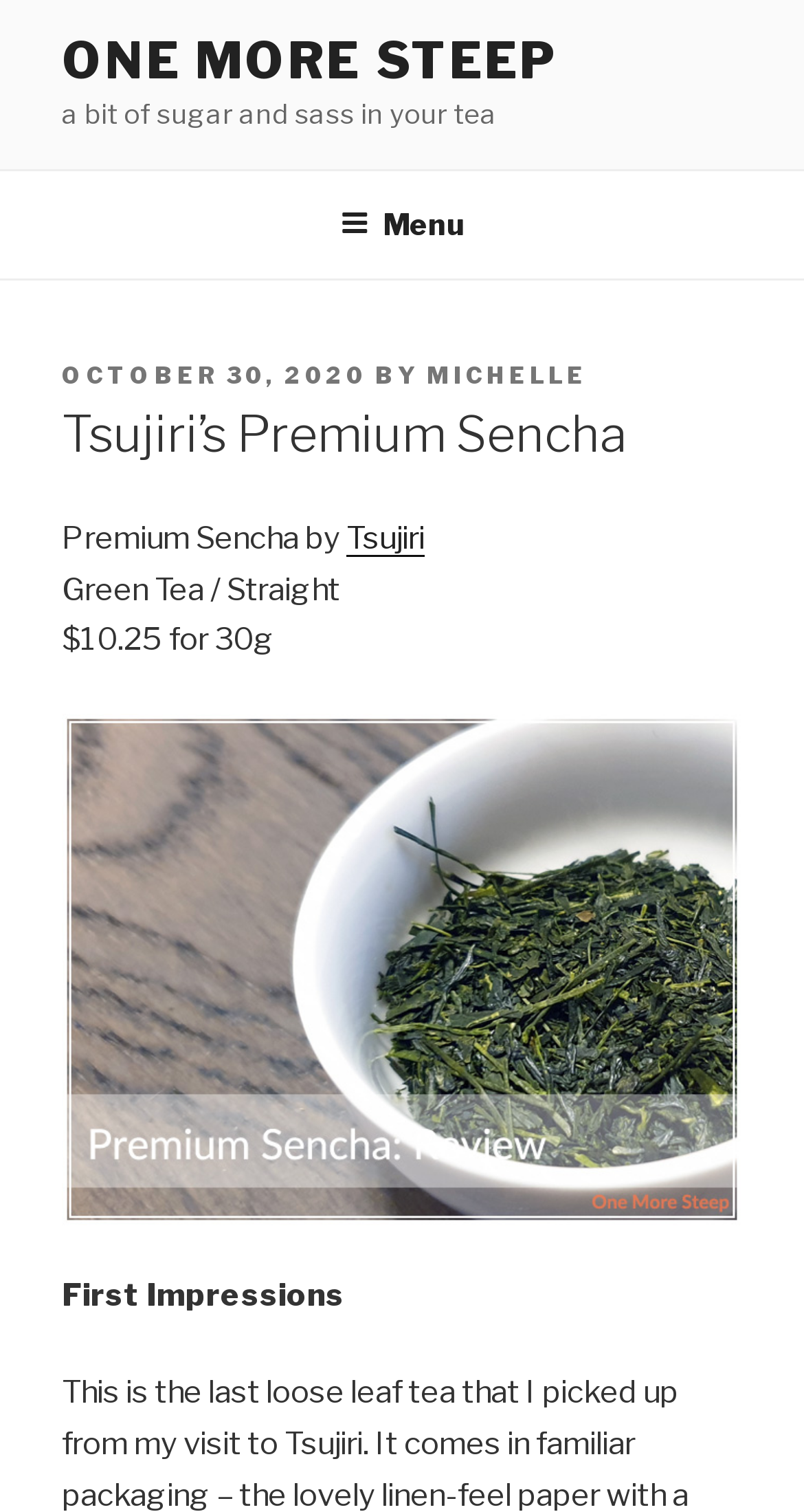Please respond to the question using a single word or phrase:
What is the name of the green tea?

Tsujiri’s Premium Sencha